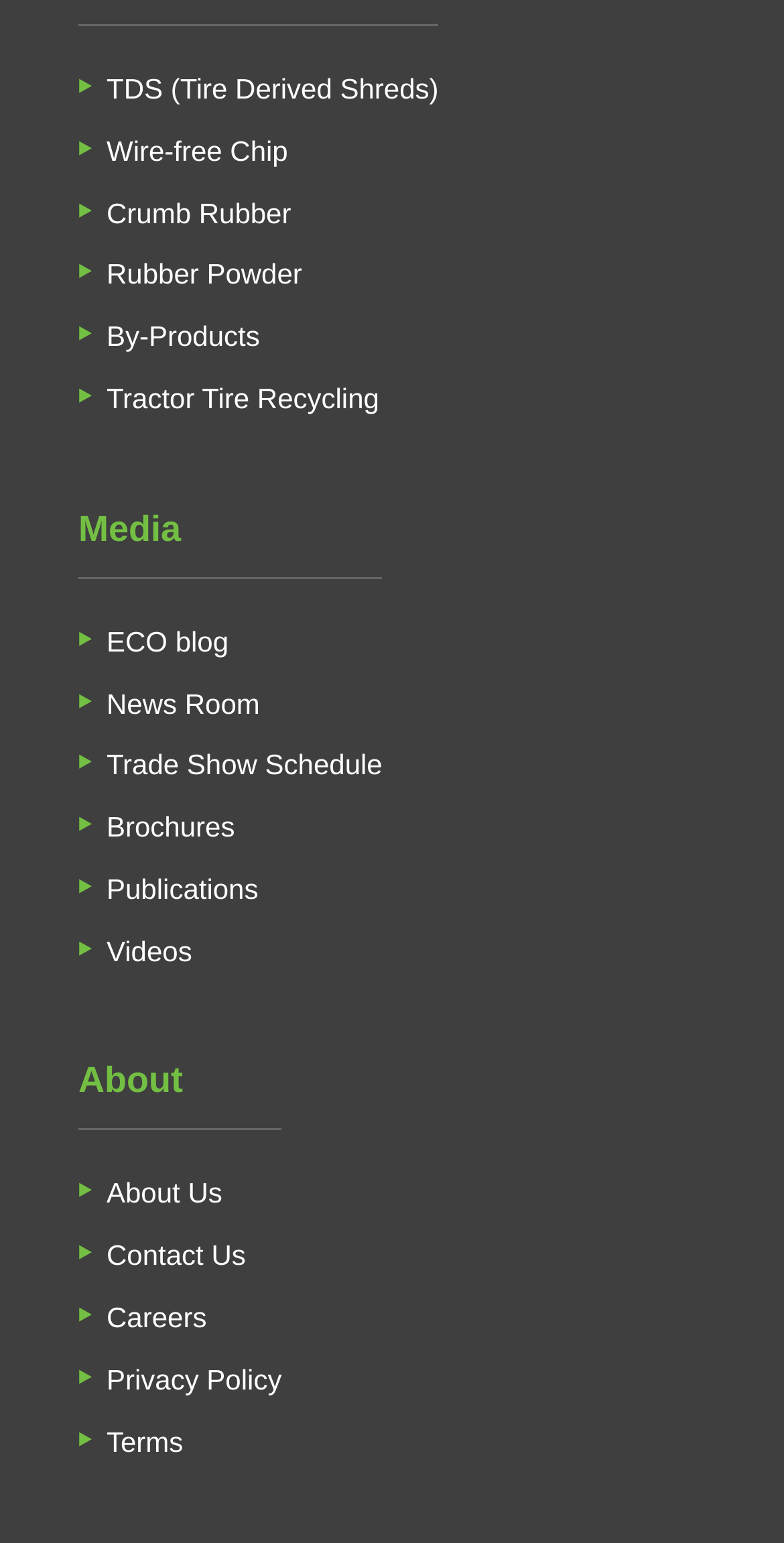Extract the bounding box coordinates for the described element: "By-Products". The coordinates should be represented as four float numbers between 0 and 1: [left, top, right, bottom].

[0.136, 0.208, 0.331, 0.228]